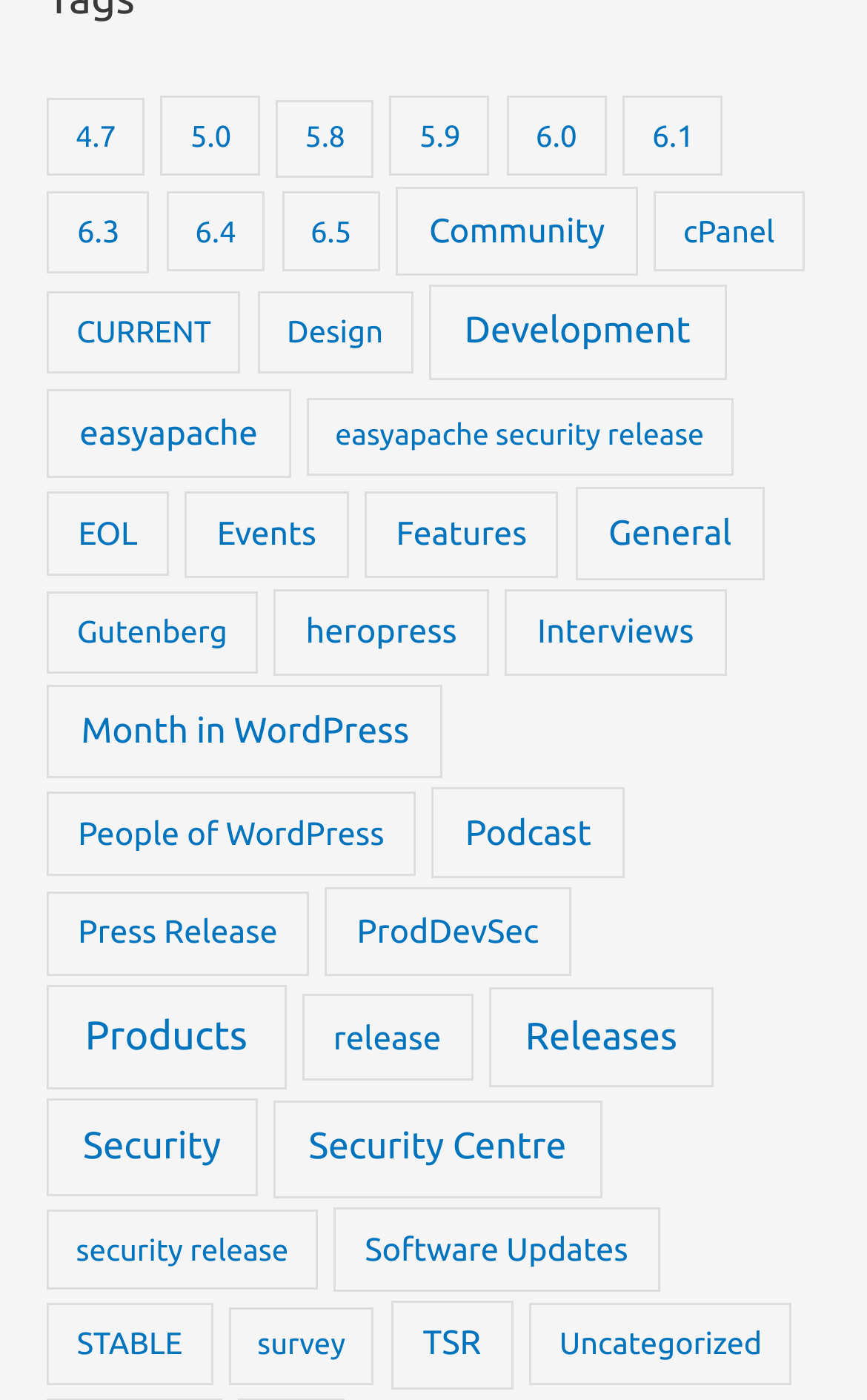Identify the bounding box of the UI element that matches this description: "easyapache security release".

[0.354, 0.285, 0.845, 0.34]